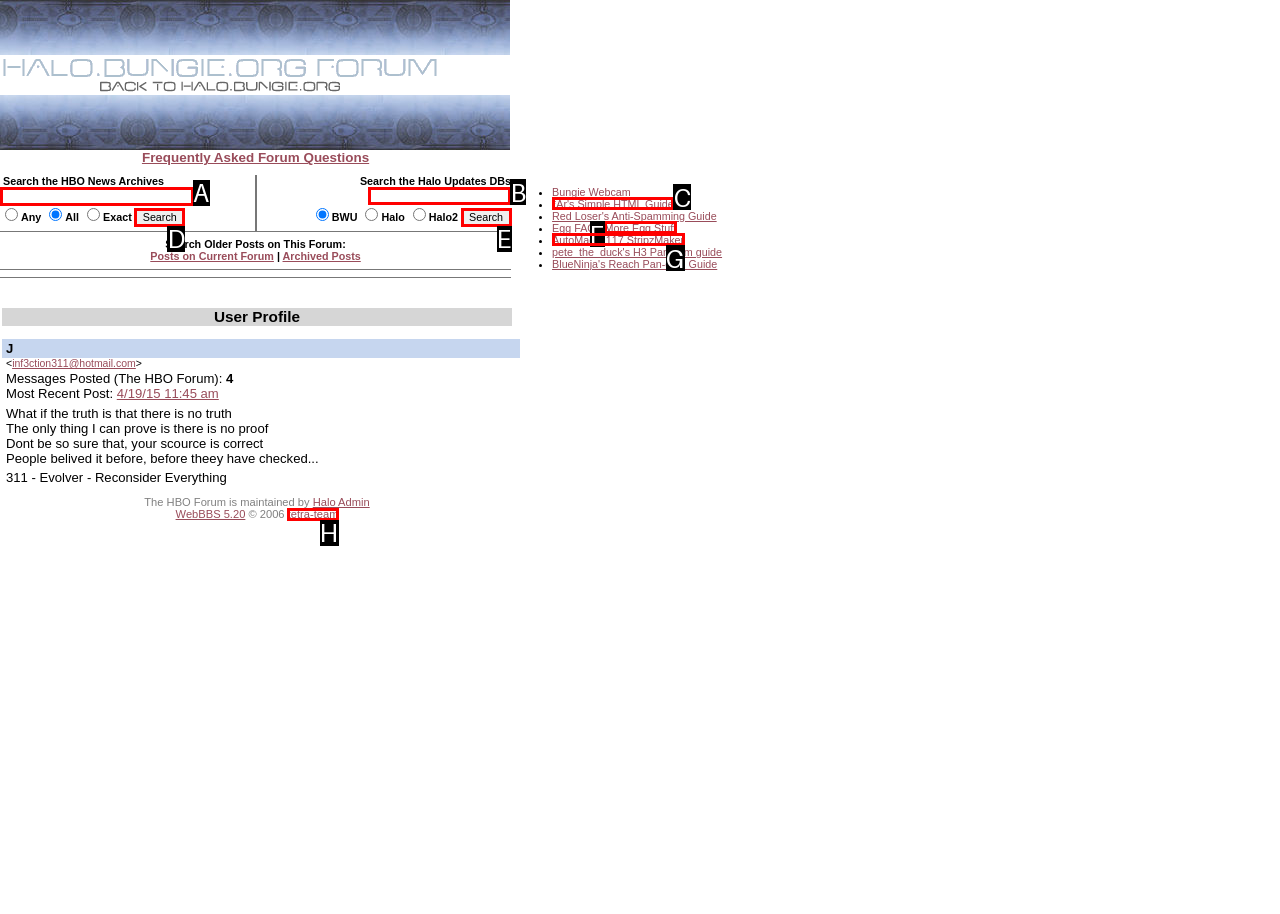Which HTML element should be clicked to fulfill the following task: Search the Halo Updates DBs?
Reply with the letter of the appropriate option from the choices given.

B